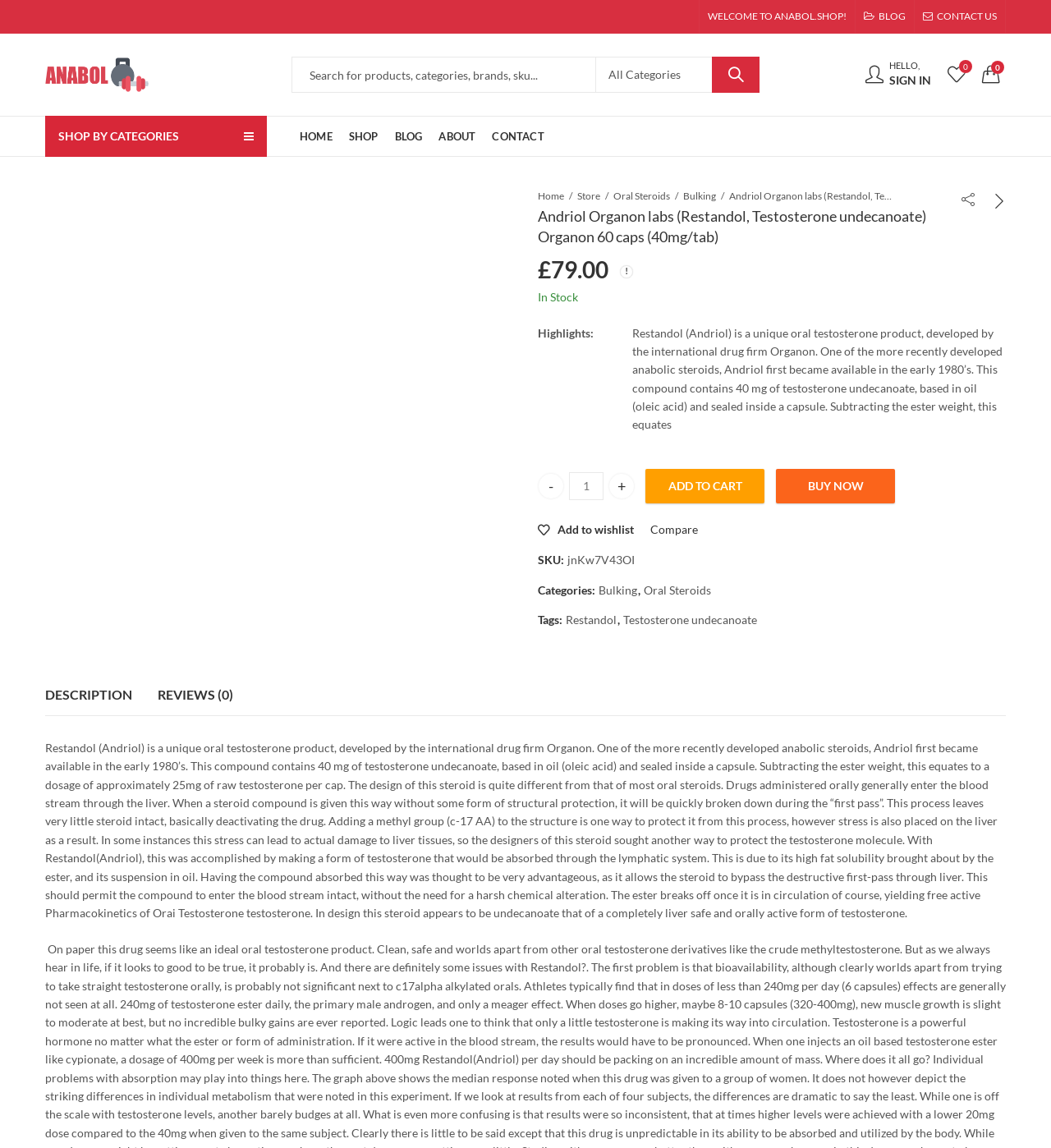Please determine the bounding box coordinates of the element to click on in order to accomplish the following task: "Add to cart". Ensure the coordinates are four float numbers ranging from 0 to 1, i.e., [left, top, right, bottom].

[0.614, 0.408, 0.727, 0.438]